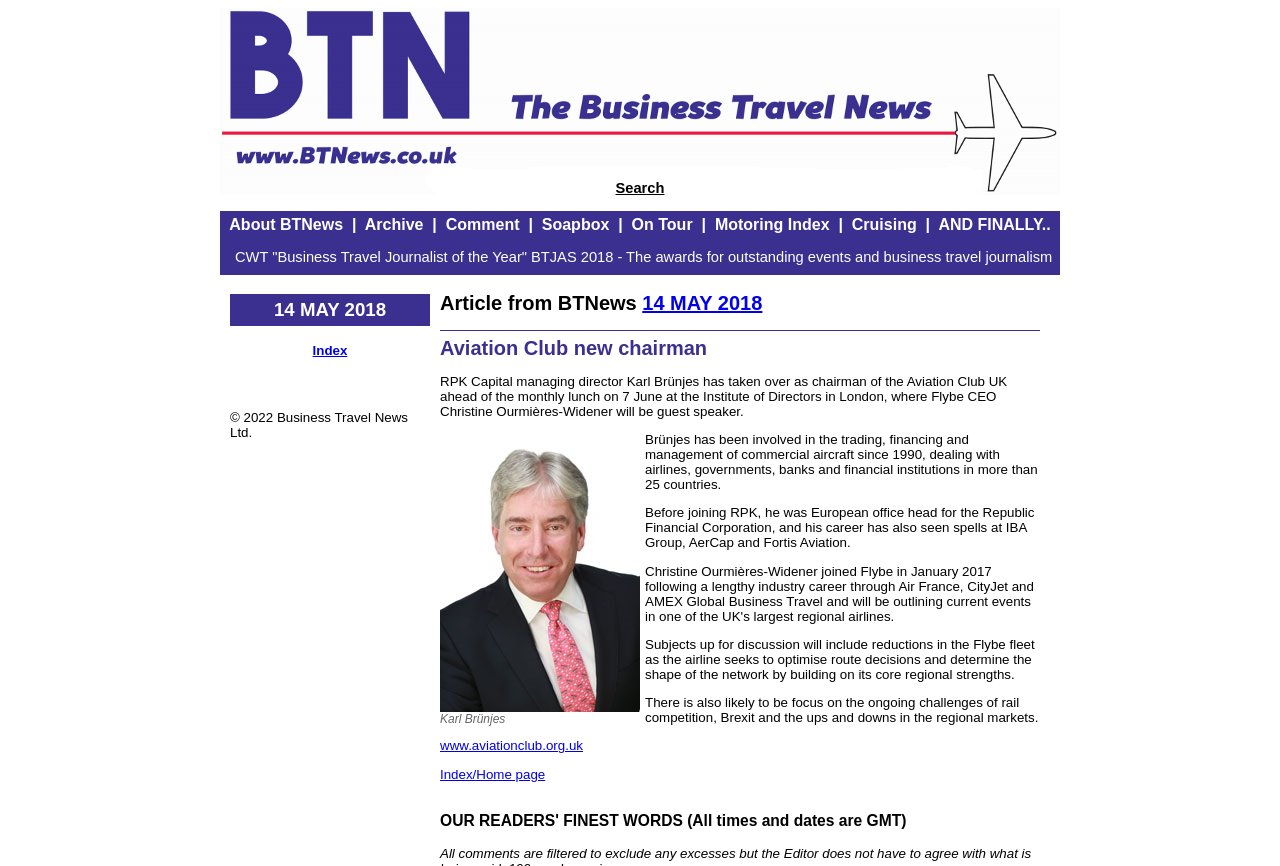Could you determine the bounding box coordinates of the clickable element to complete the instruction: "Read the article about Aviation Club new chairman"? Provide the coordinates as four float numbers between 0 and 1, i.e., [left, top, right, bottom].

[0.344, 0.389, 0.812, 0.416]